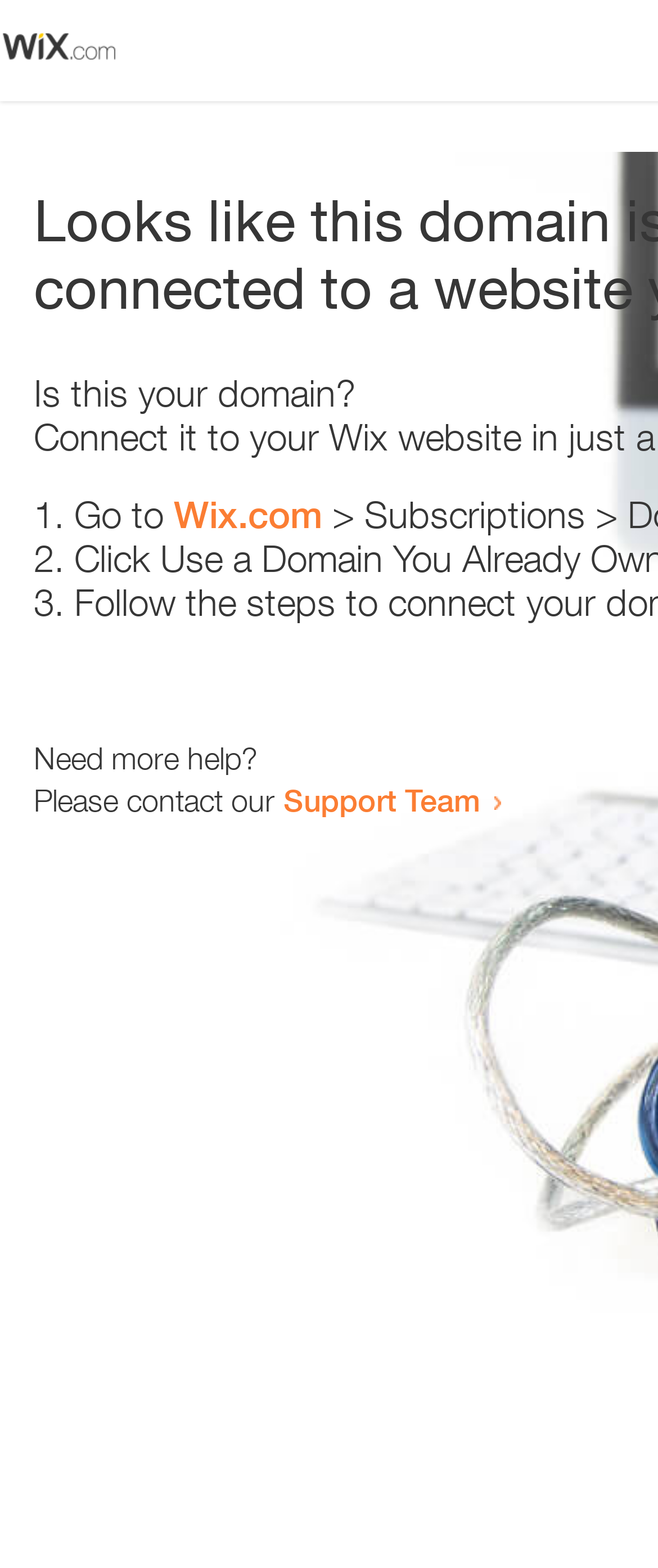Provide a thorough and detailed response to the question by examining the image: 
What is the tone of the webpage?

The webpage's content, including the suggestion to contact the 'Support Team' and the steps to resolve the issue, convey a helpful tone, indicating that the webpage is trying to assist the user in resolving the problem.